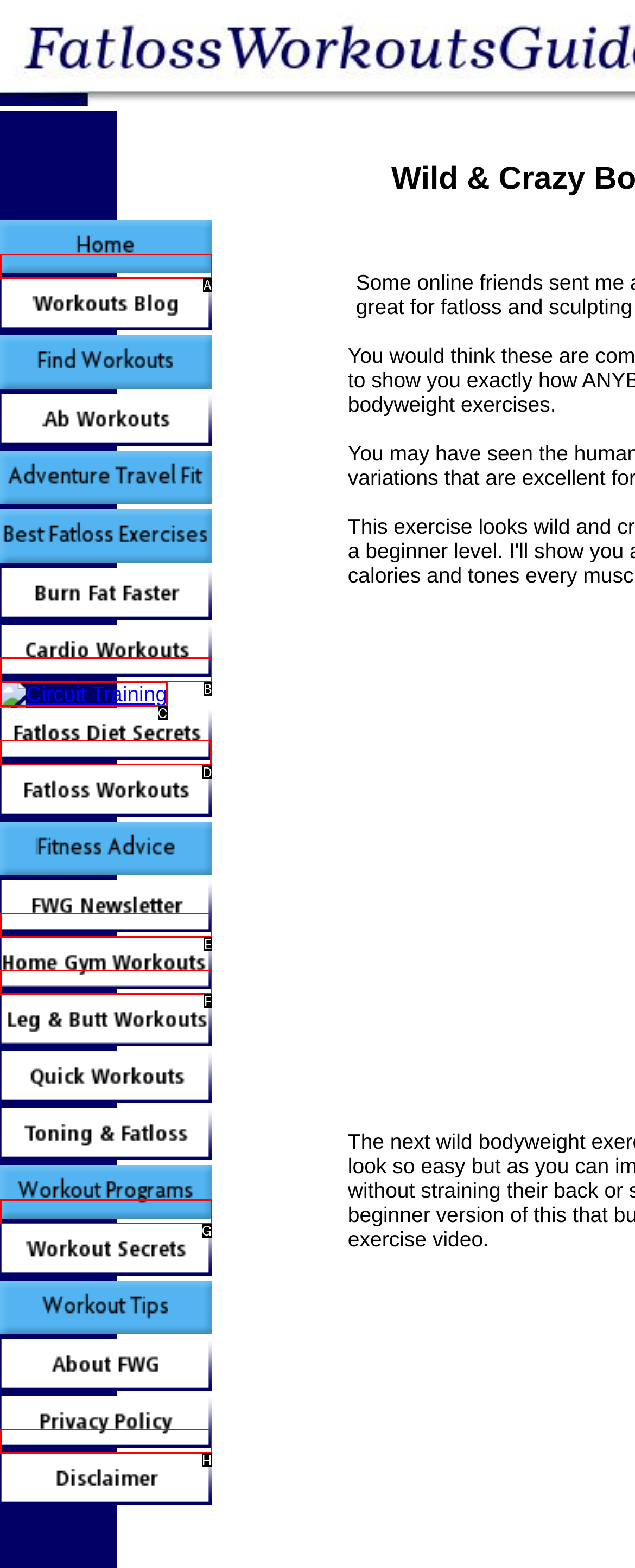Determine the HTML element to be clicked to complete the task: Read Terms of Service. Answer by giving the letter of the selected option.

None